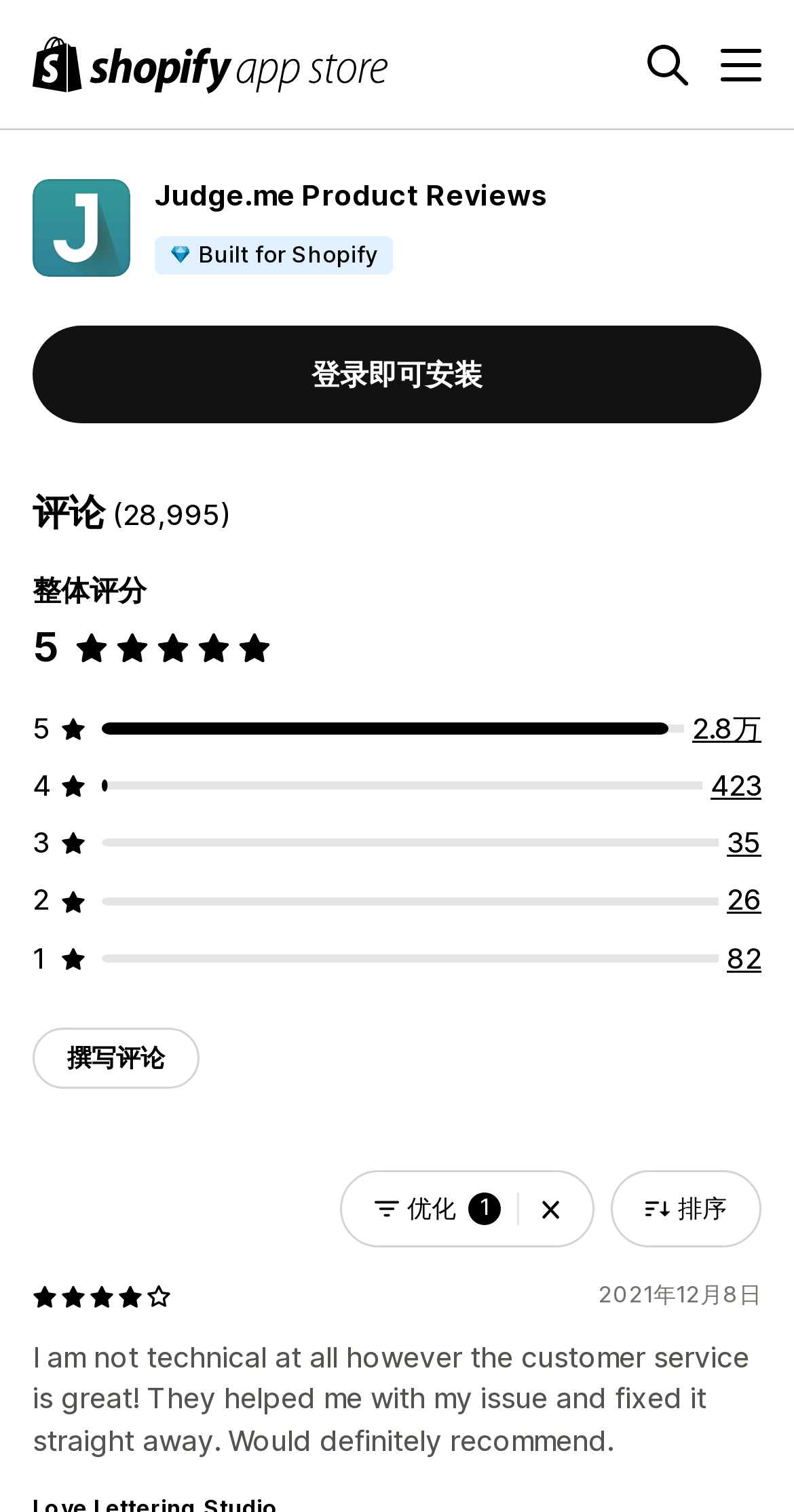Locate the UI element described by WOTOFO Sapor RDA V2 Atomizer in the provided webpage screenshot. Return the bounding box coordinates in the format (top-left x, top-left y, bottom-right x, bottom-right y), ensuring all values are between 0 and 1.

None